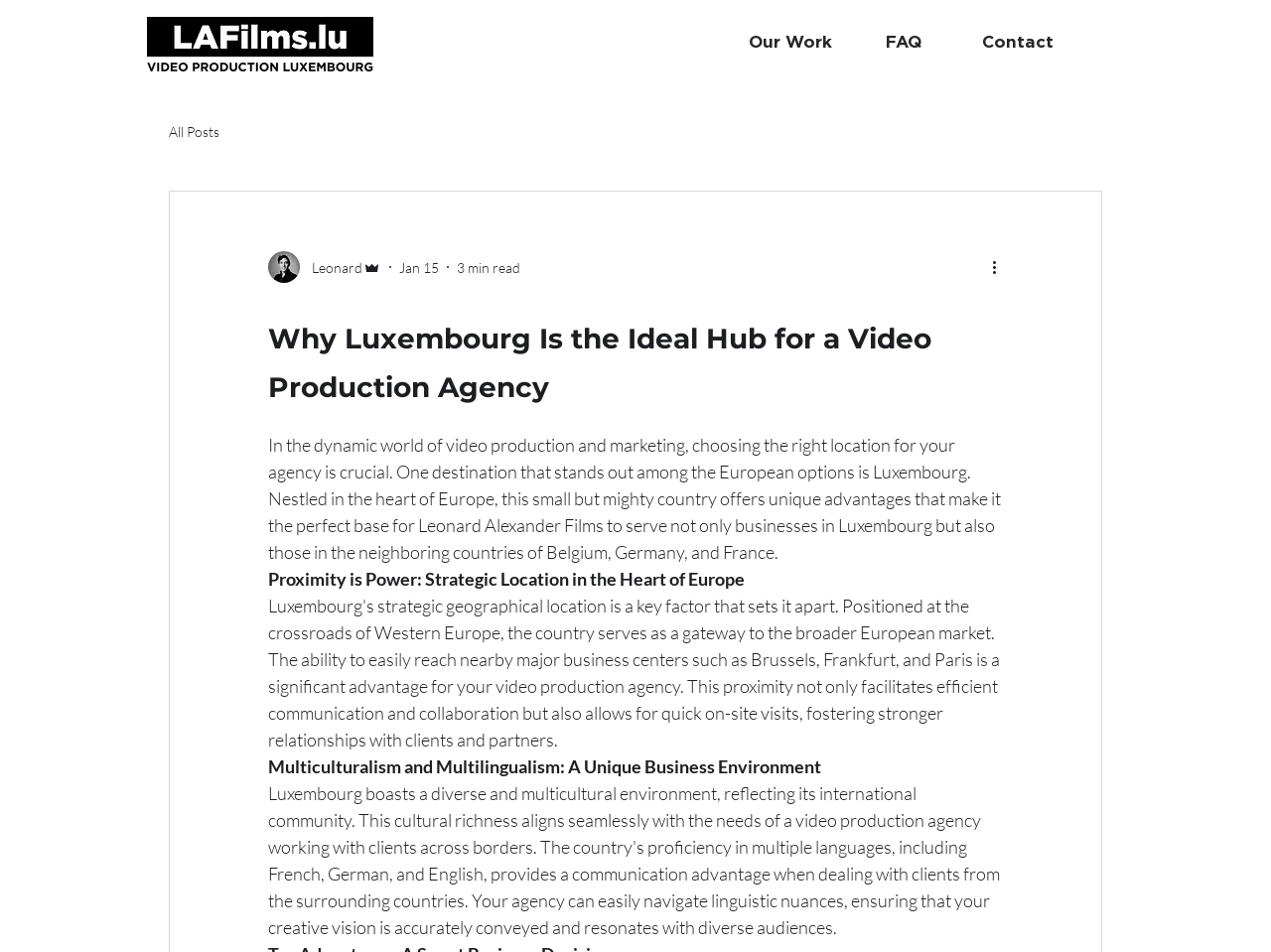Use a single word or phrase to answer the following:
What is the estimated reading time of the blog post?

3 min